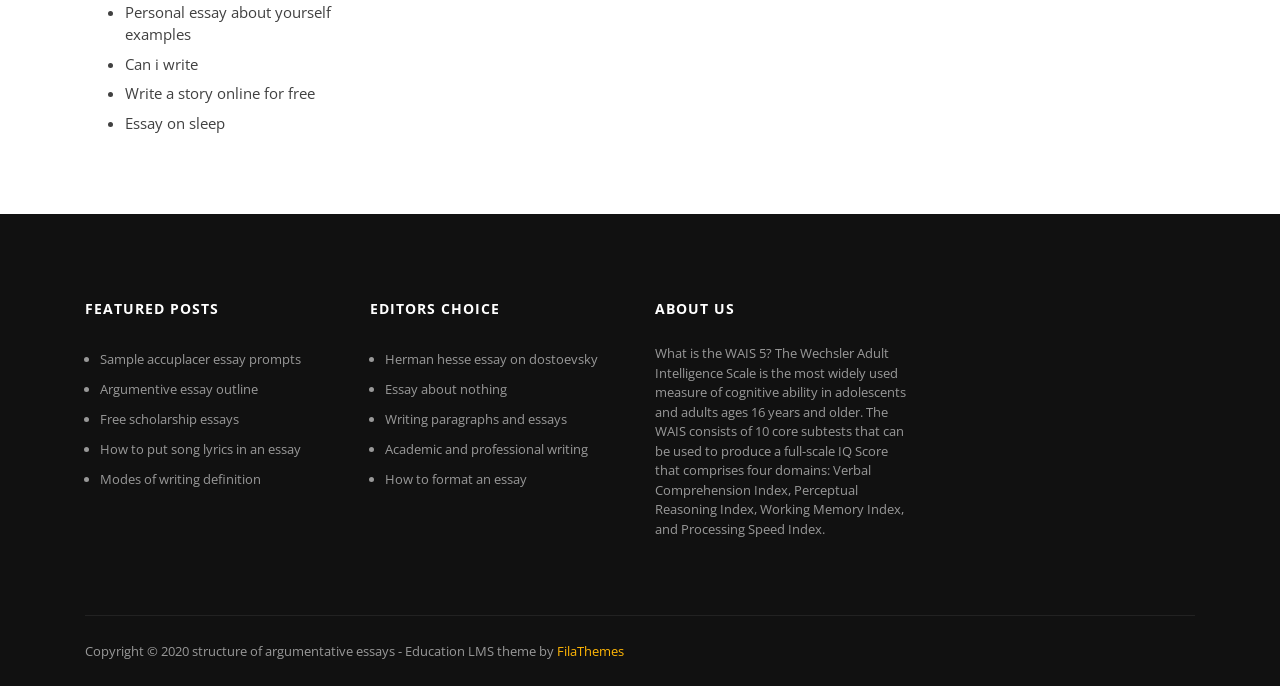Determine the bounding box coordinates for the area that needs to be clicked to fulfill this task: "Click on 'How to format an essay'". The coordinates must be given as four float numbers between 0 and 1, i.e., [left, top, right, bottom].

[0.301, 0.685, 0.412, 0.711]